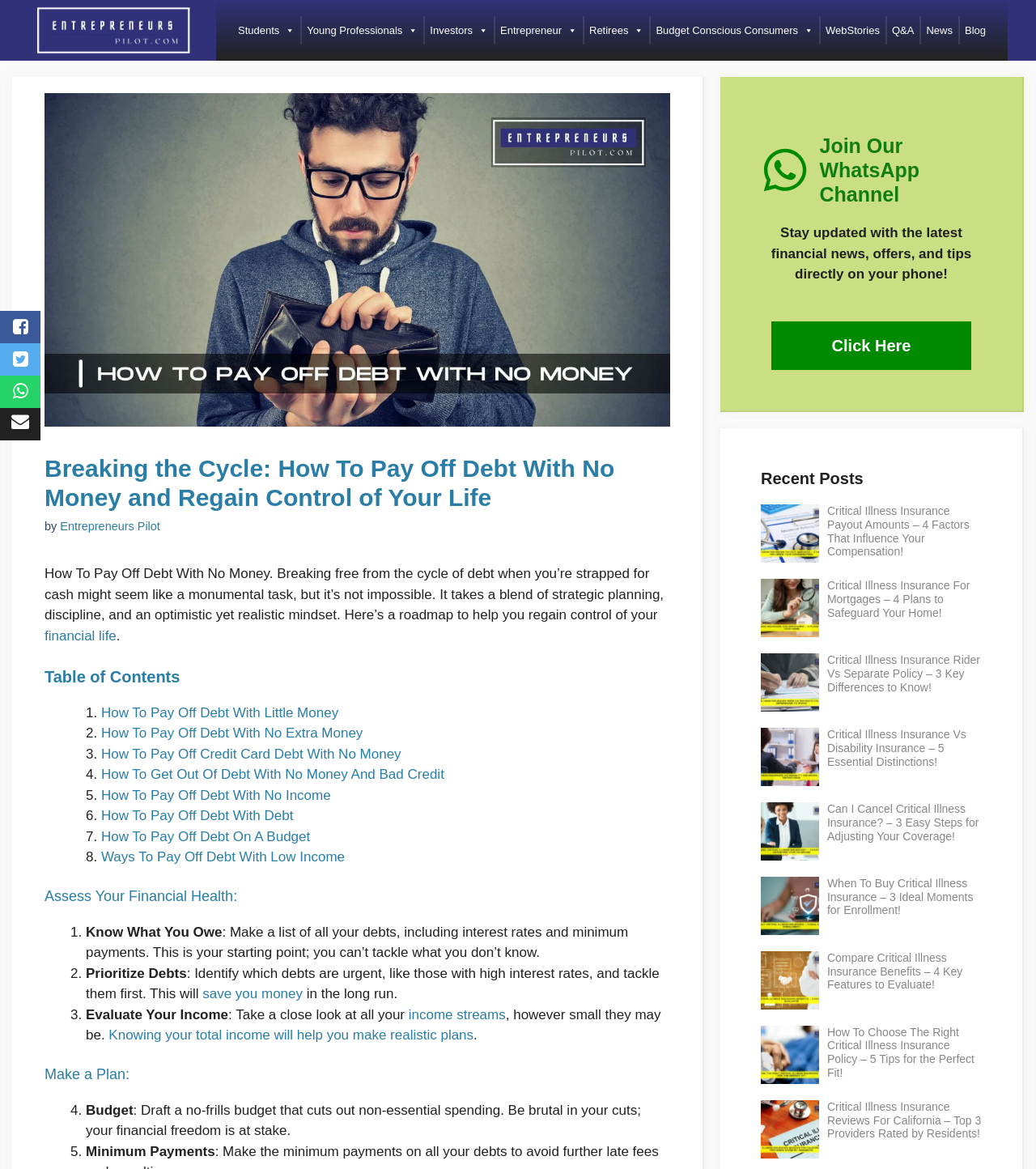Please give a succinct answer using a single word or phrase:
How many recent posts are displayed on the webpage?

5